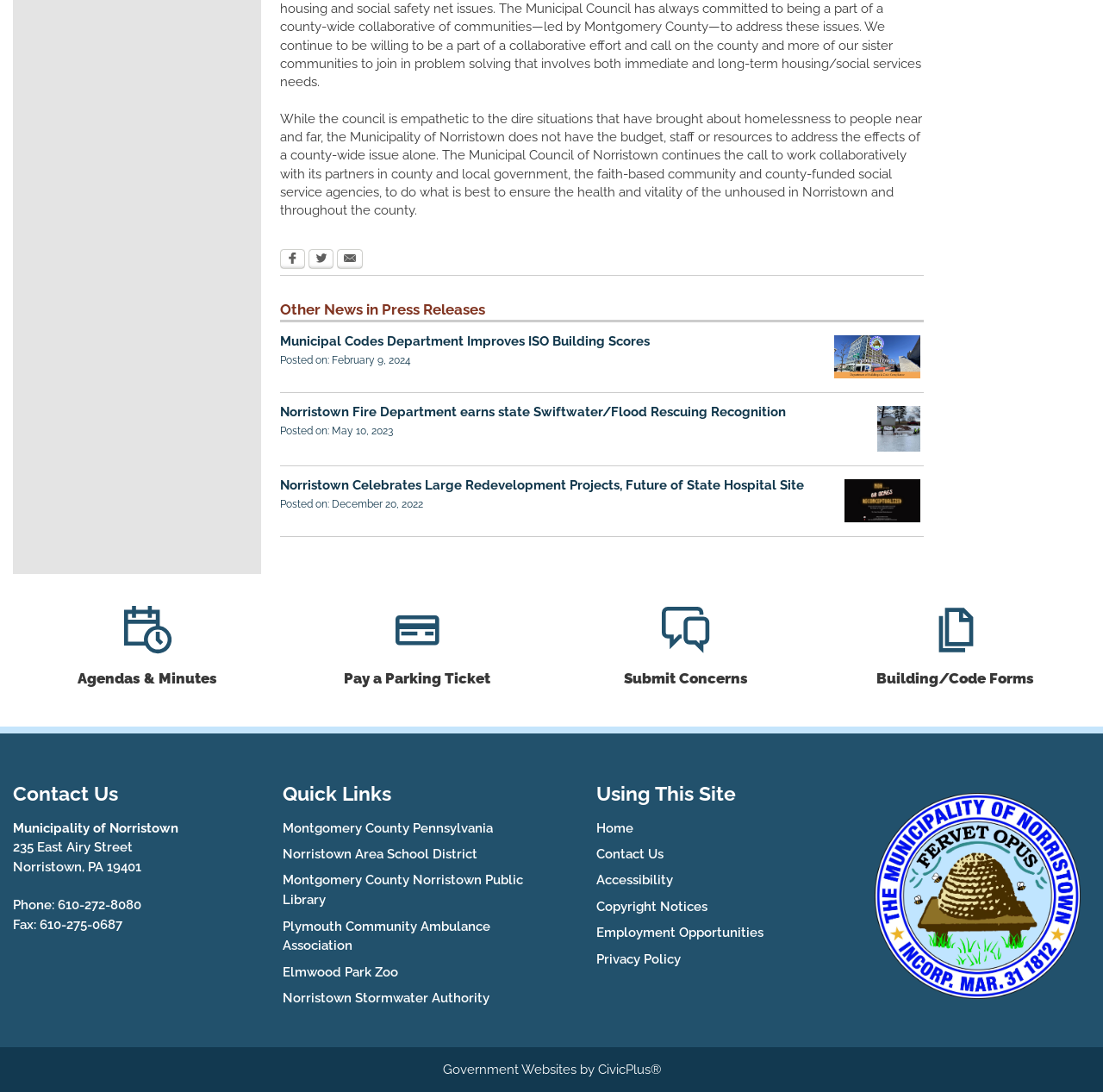Could you find the bounding box coordinates of the clickable area to complete this instruction: "Click on Facebook link"?

[0.254, 0.228, 0.277, 0.248]